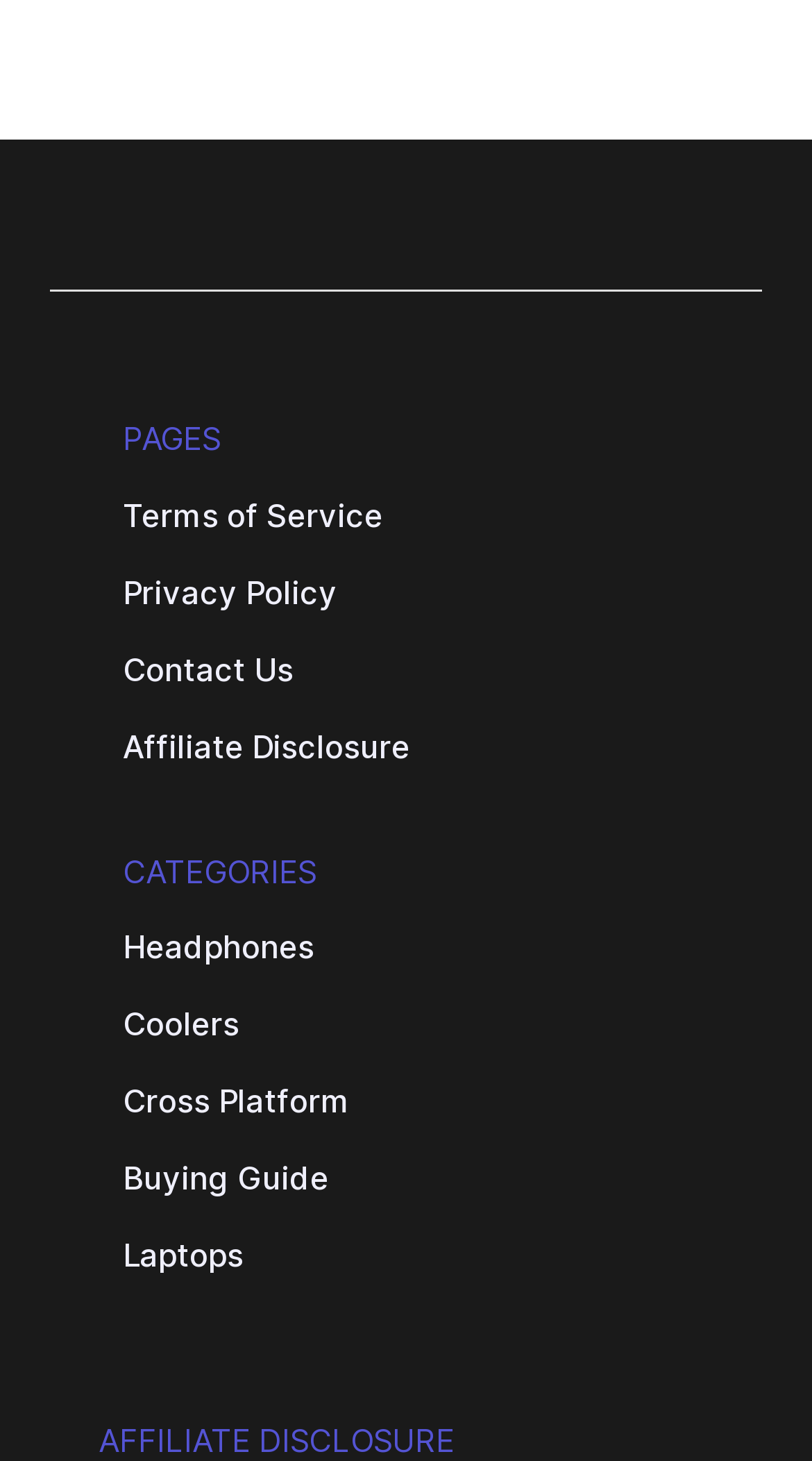What is the last item in the 'CATEGORIES' section?
Using the image as a reference, answer the question with a short word or phrase.

Laptops